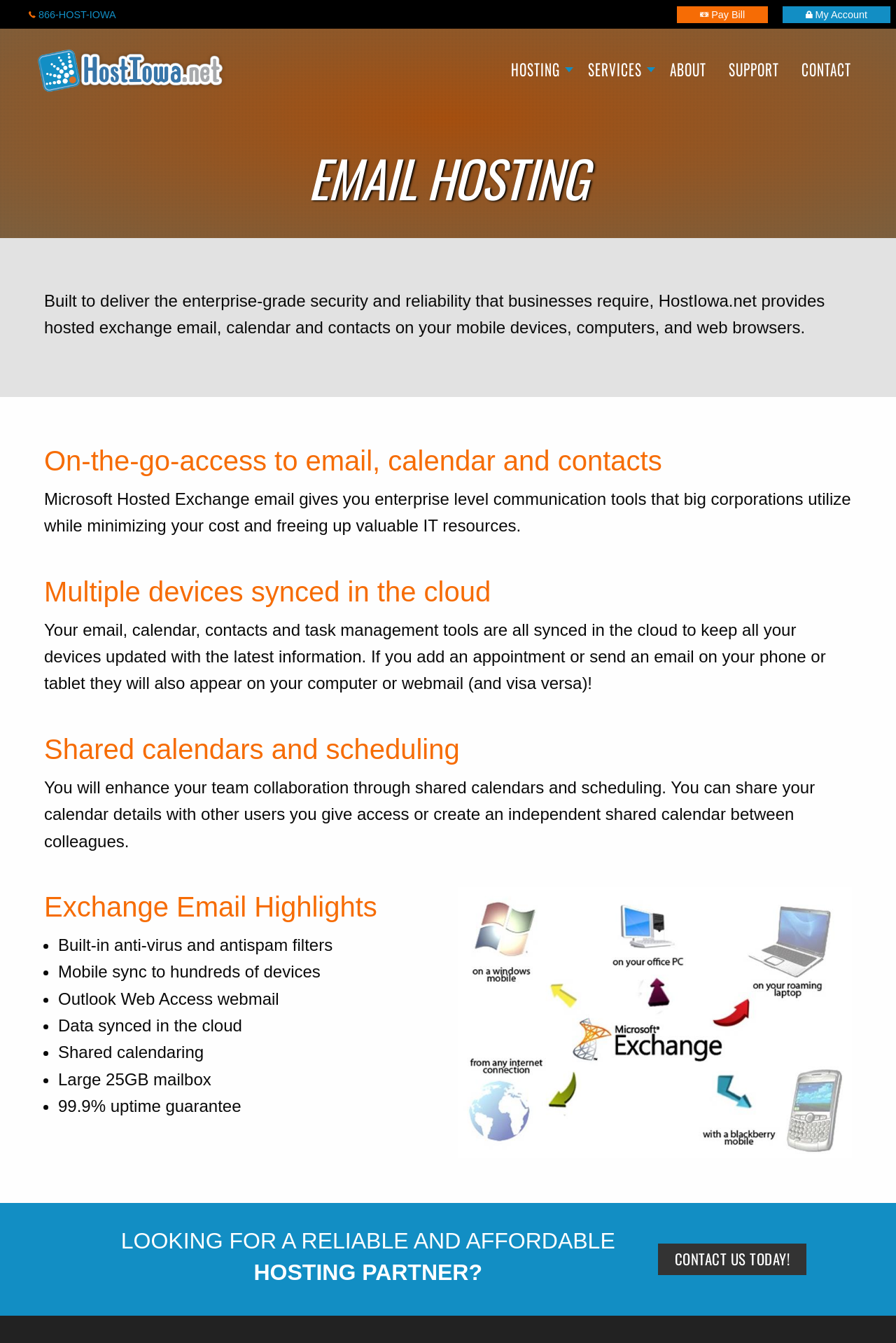Use a single word or phrase to answer the question: What is the size of the mailbox?

25GB